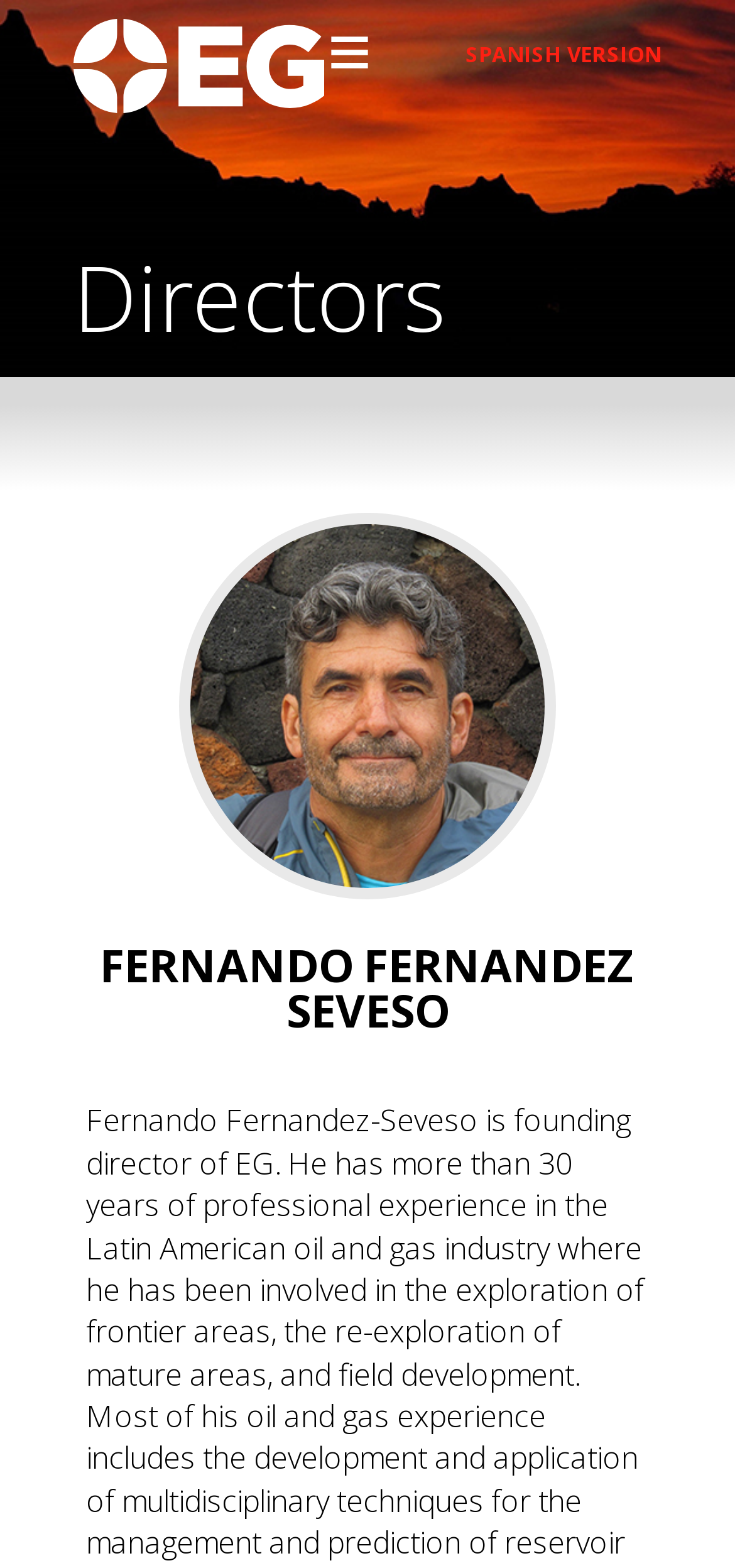Find the bounding box of the UI element described as follows: "SPANISH VERSION".

[0.633, 0.026, 0.9, 0.044]